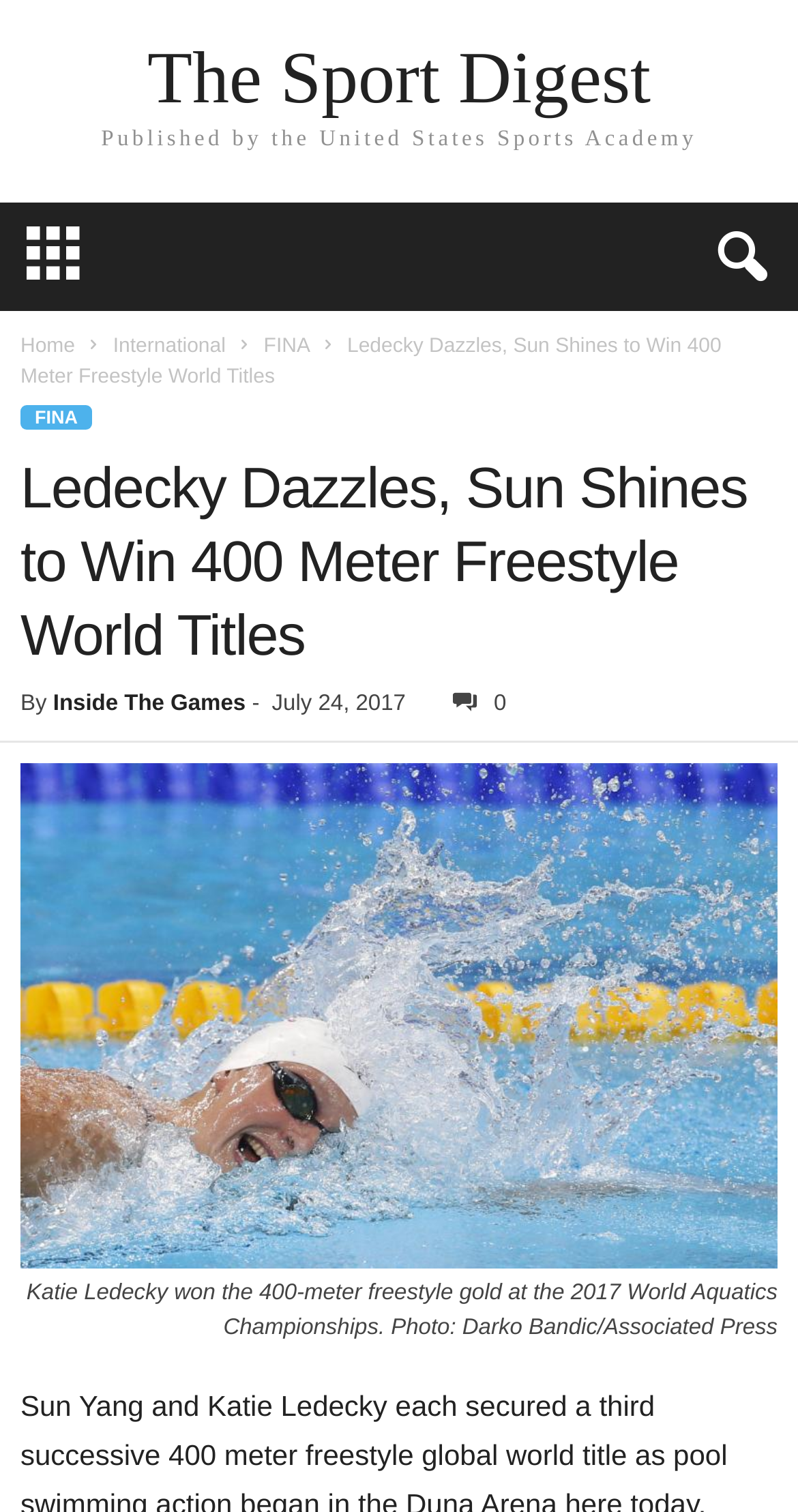Please analyze the image and provide a thorough answer to the question:
When was the article published?

The publication date can be found by looking at the time element, which is located below the main heading. It says 'July 24, 2017'.